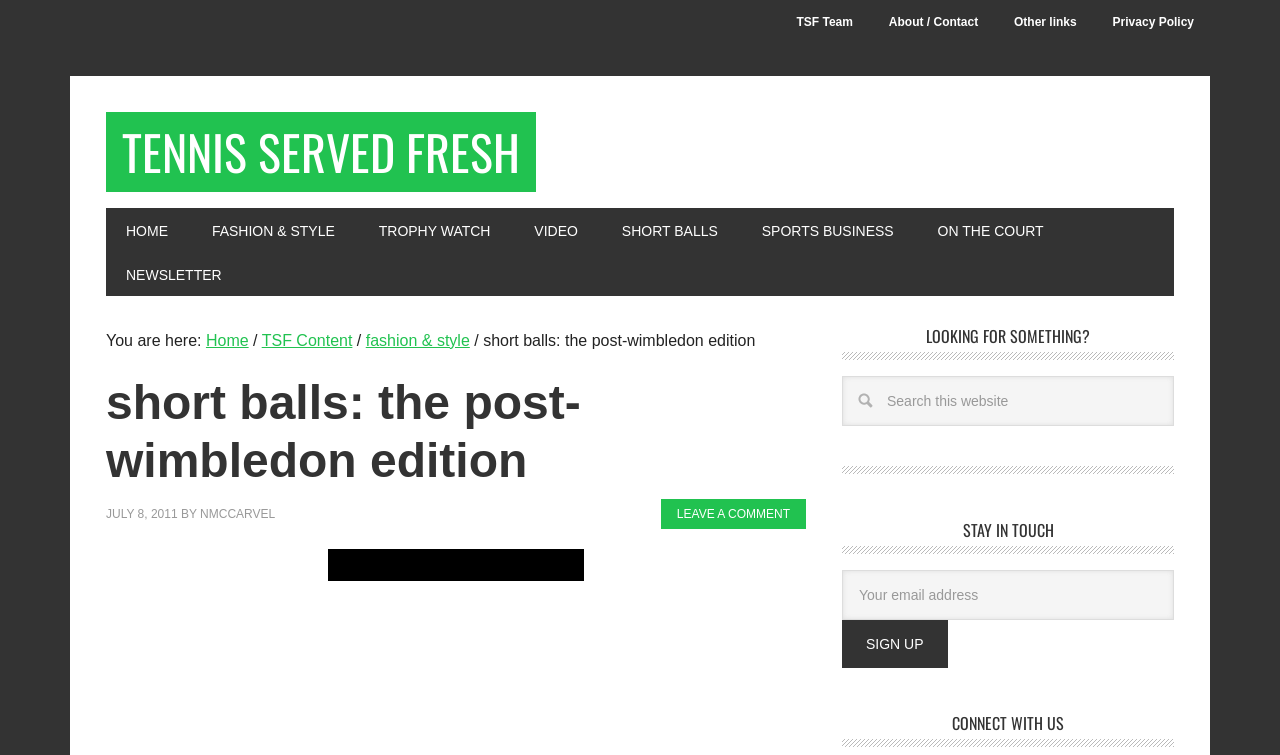Identify the bounding box coordinates for the UI element described by the following text: "fashion & style". Provide the coordinates as four float numbers between 0 and 1, in the format [left, top, right, bottom].

[0.15, 0.275, 0.277, 0.334]